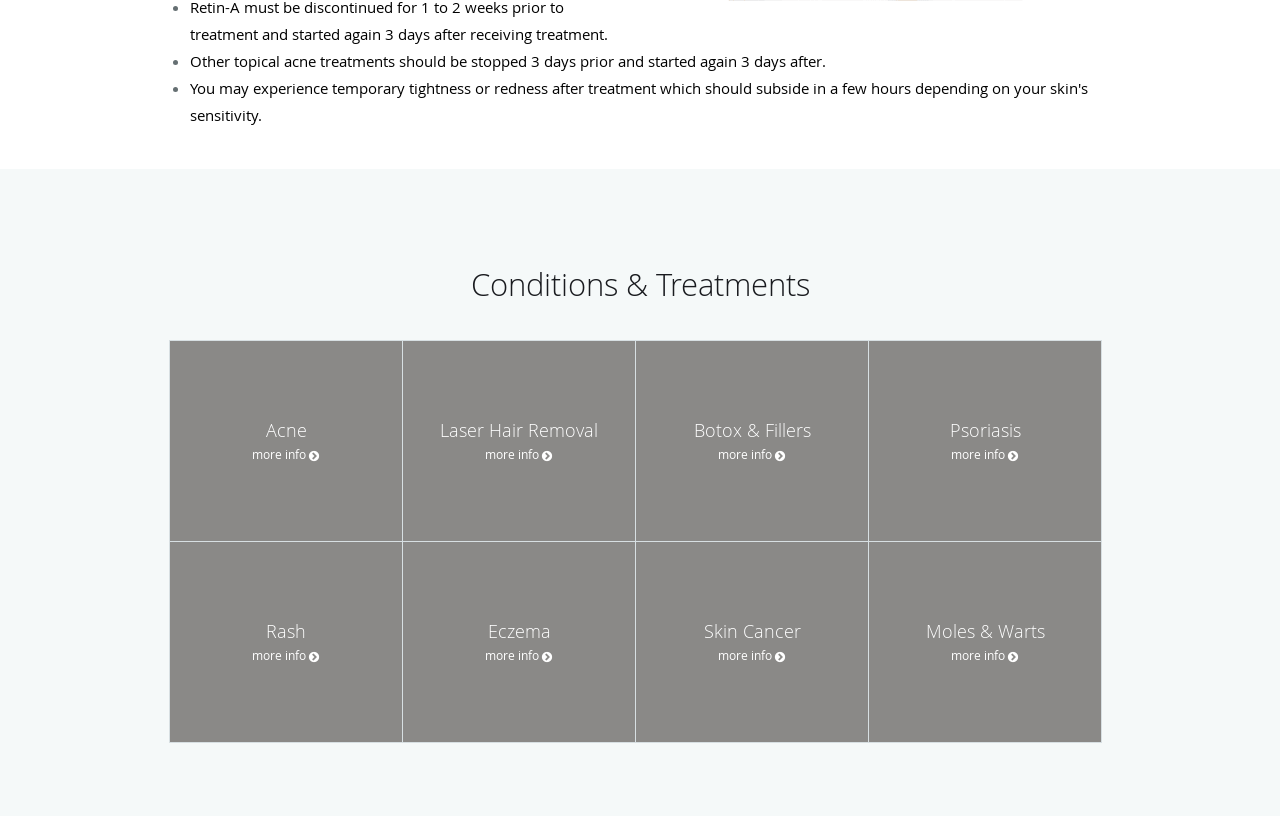What is the topic of the first list item?
Examine the screenshot and reply with a single word or phrase.

Acne treatments